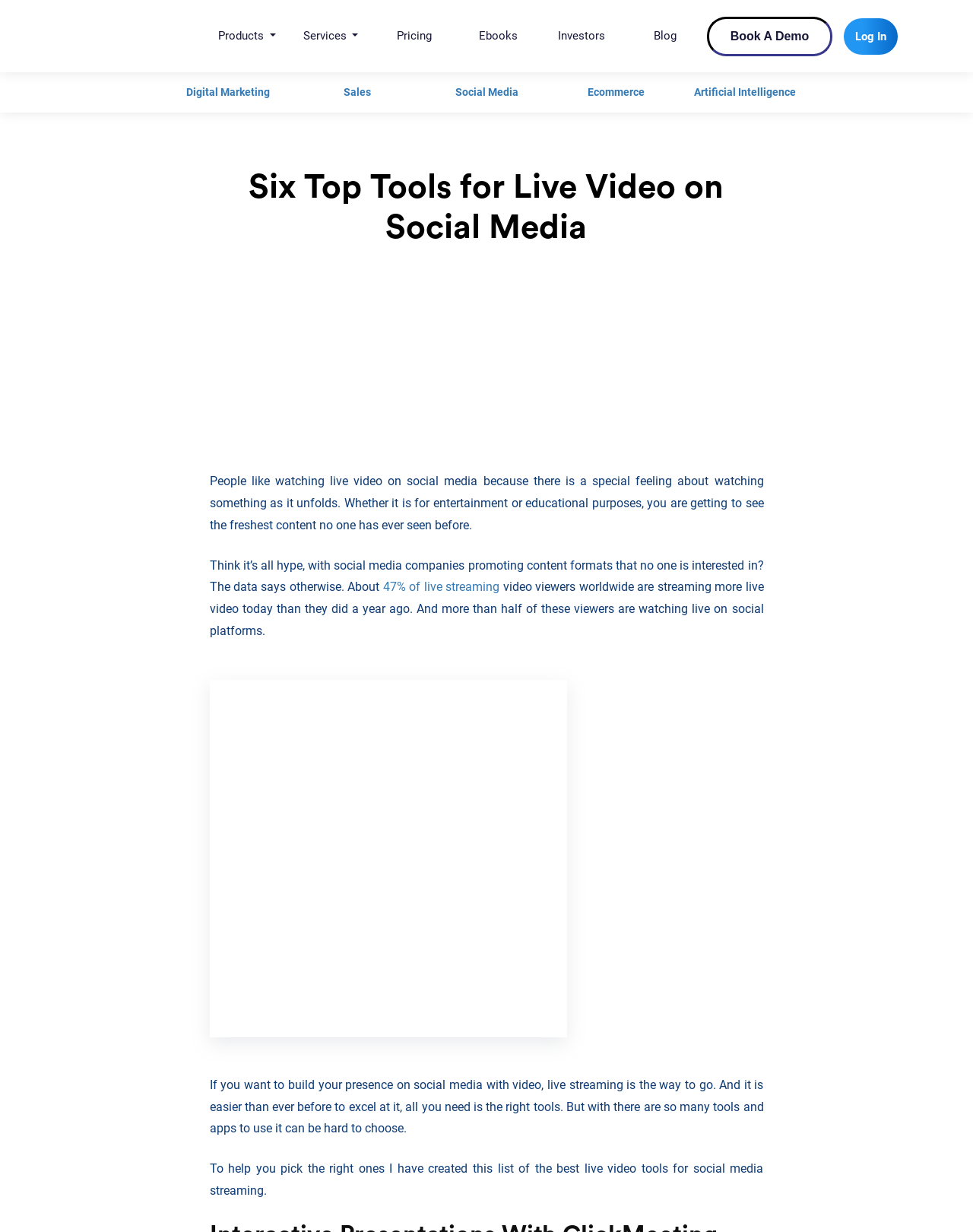Answer the question in a single word or phrase:
What is the current page of the website?

Pricing